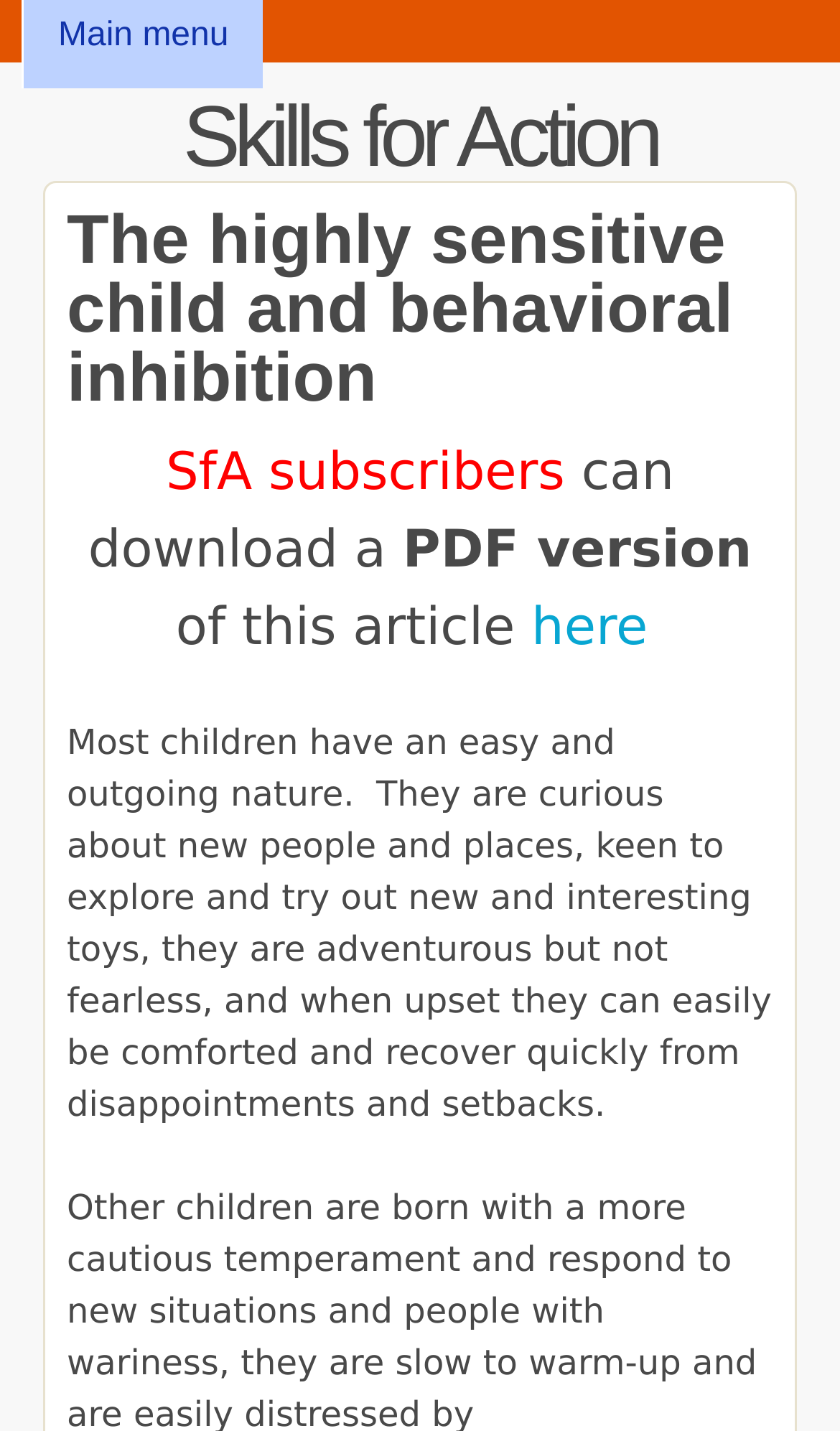Describe the webpage in detail, including text, images, and layout.

The webpage is about the topic of highly sensitive children and behavioral inhibition. At the top left of the page, there is a link to "Skip to main content". Below this, there is a layout table that spans most of the page width, containing the website's title "Skills for Action" in a heading element. 

To the right of the website title, there is a header section that takes up about half of the page width. This section contains the main title of the article "The highly sensitive child and behavioral inhibition" in a heading element. Below this title, there are several lines of text, including a notification that subscribers can download a PDF version of the article, with a link to do so.

The main content of the page starts below the header section, with a paragraph of text that describes the nature of most children, stating that they are curious, adventurous, and can easily recover from disappointments and setbacks. This paragraph is positioned near the top center of the page.